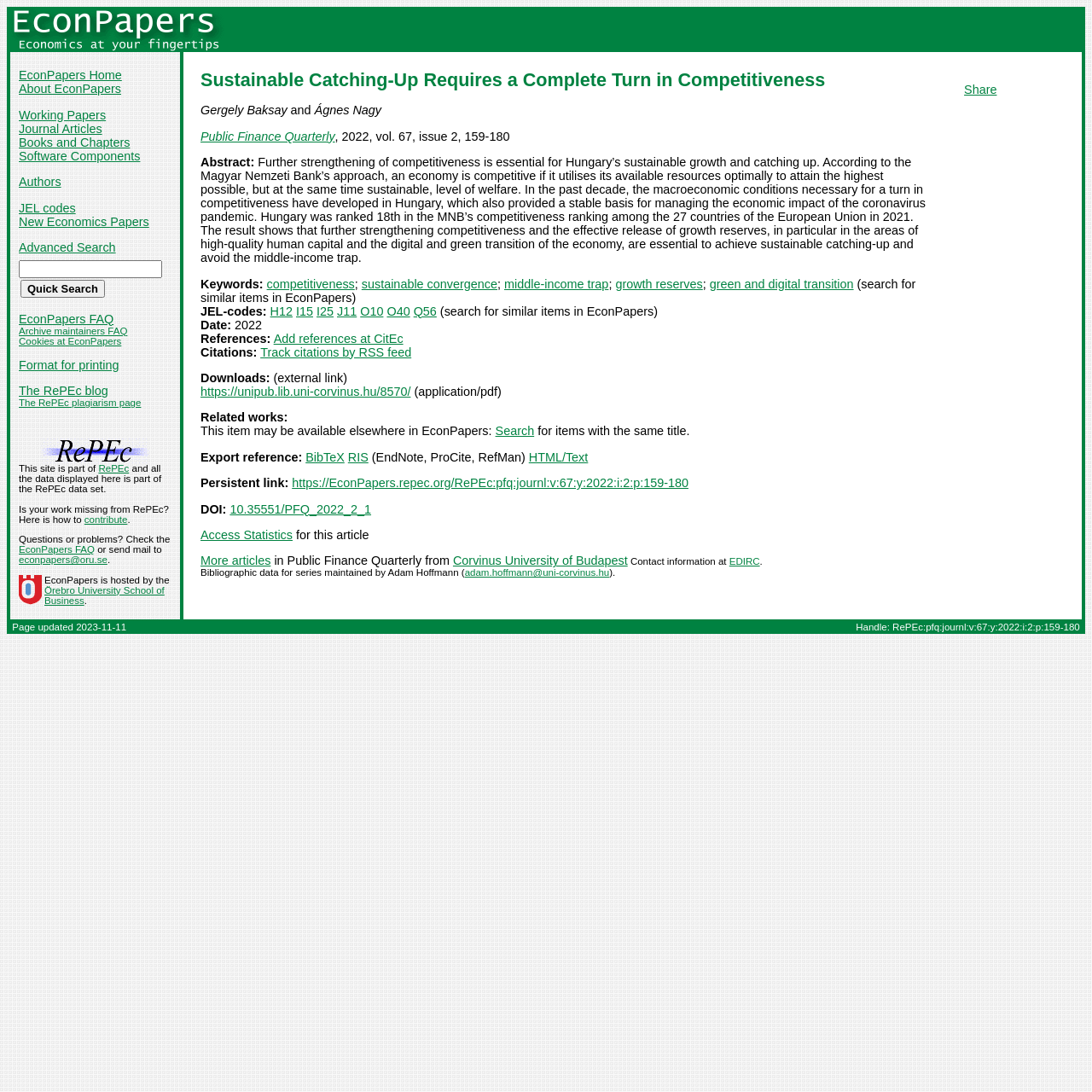Determine the bounding box coordinates of the clickable region to carry out the instruction: "Track citations by RSS feed".

[0.238, 0.316, 0.377, 0.329]